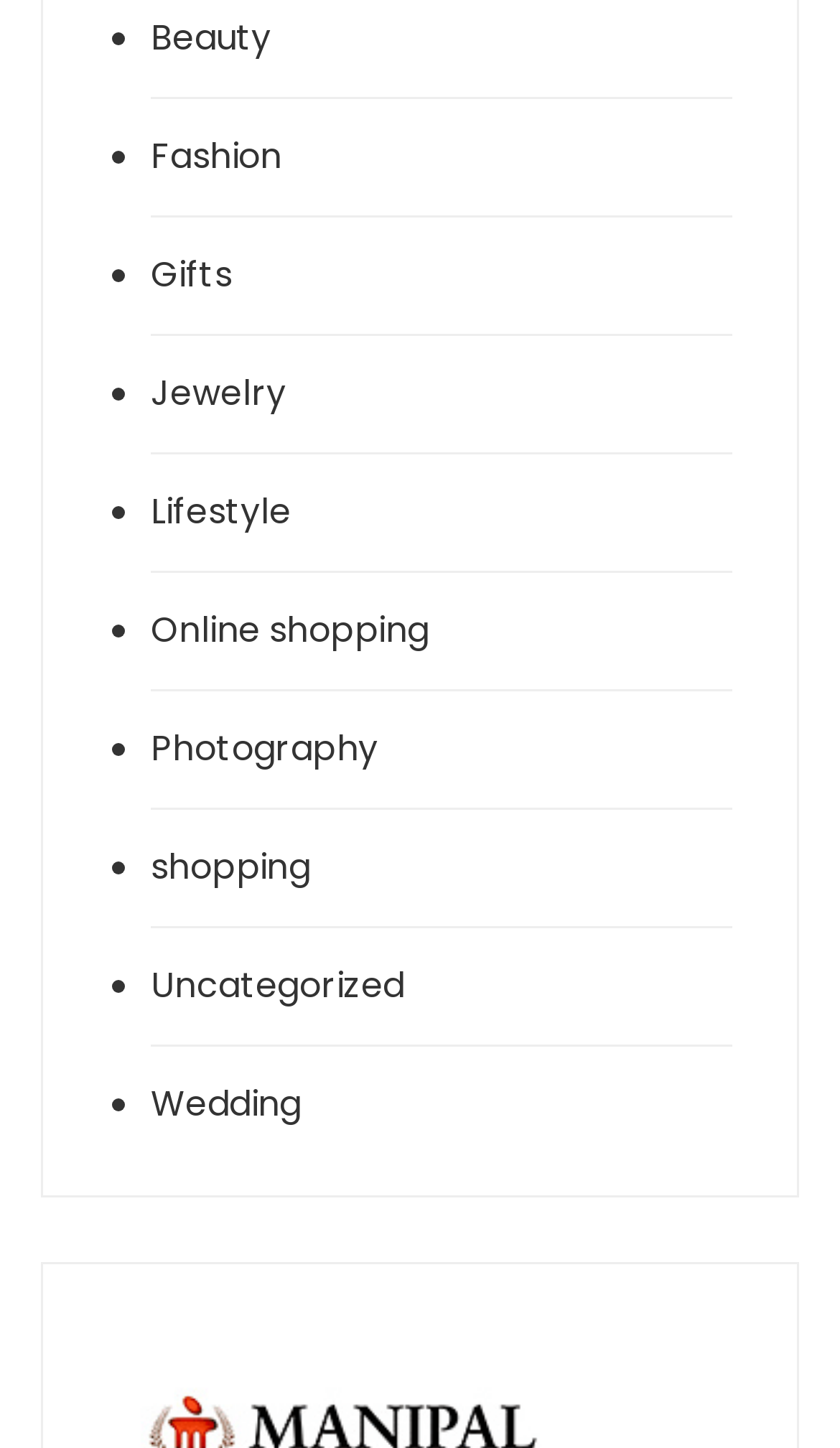Provide a one-word or short-phrase response to the question:
How many categories are listed on this webpage?

10